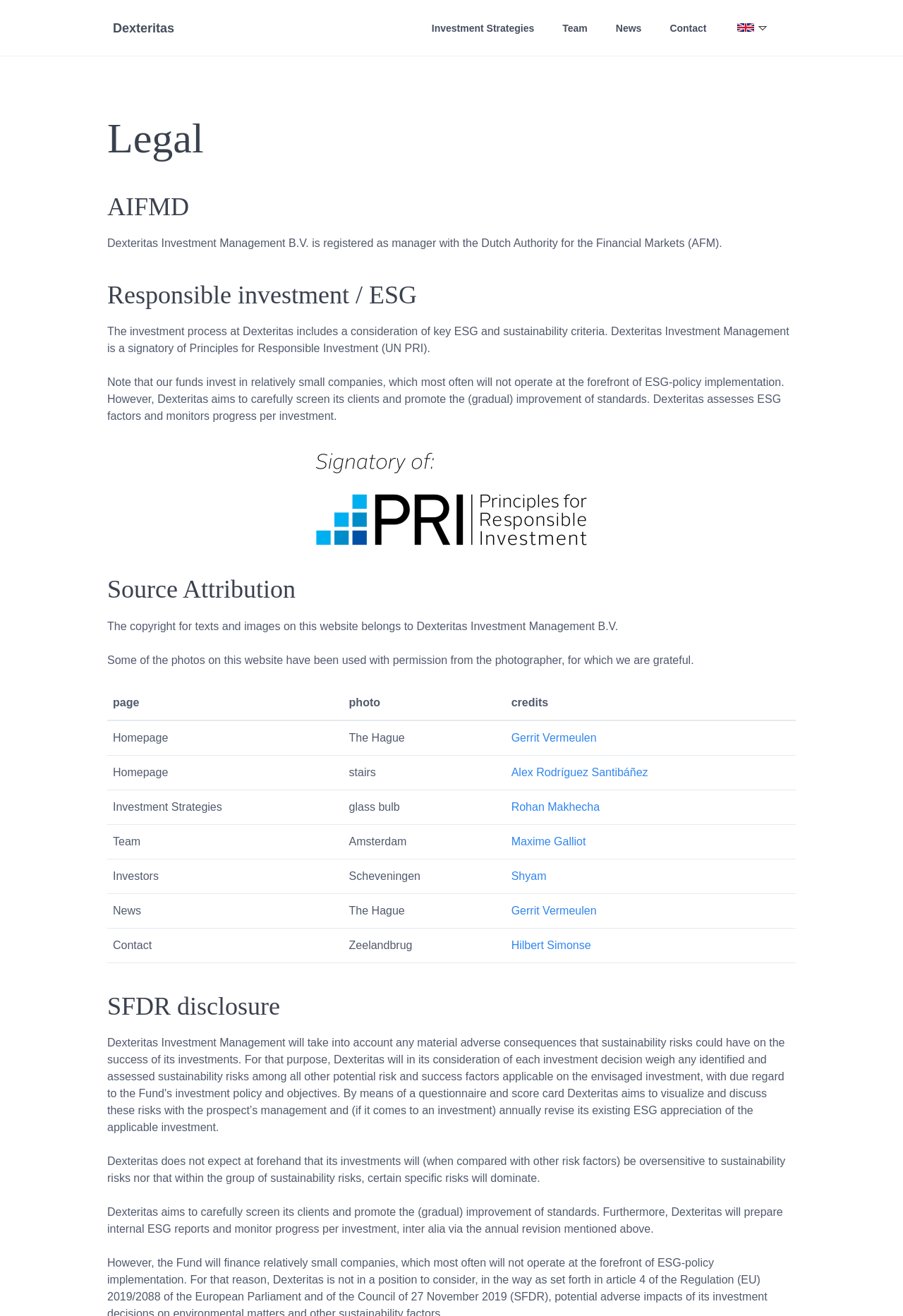Provide a one-word or short-phrase response to the question:
What is the name of the company?

Dexteritas